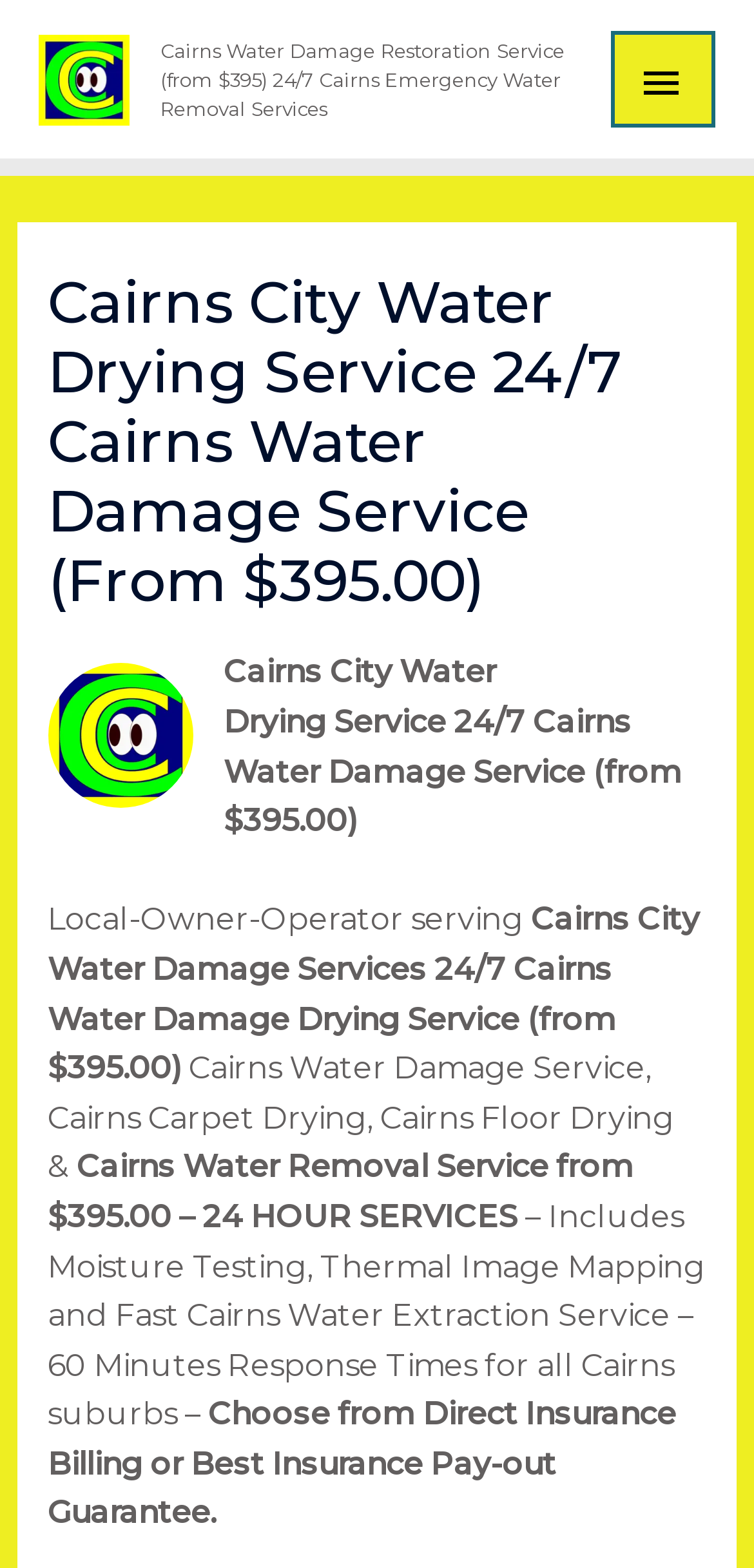Utilize the information from the image to answer the question in detail:
What is the minimum cost for the service?

The minimum cost for the service is mentioned in the title and in the text as 'from $395.00'. This indicates that the minimum cost for the service is $395.00.